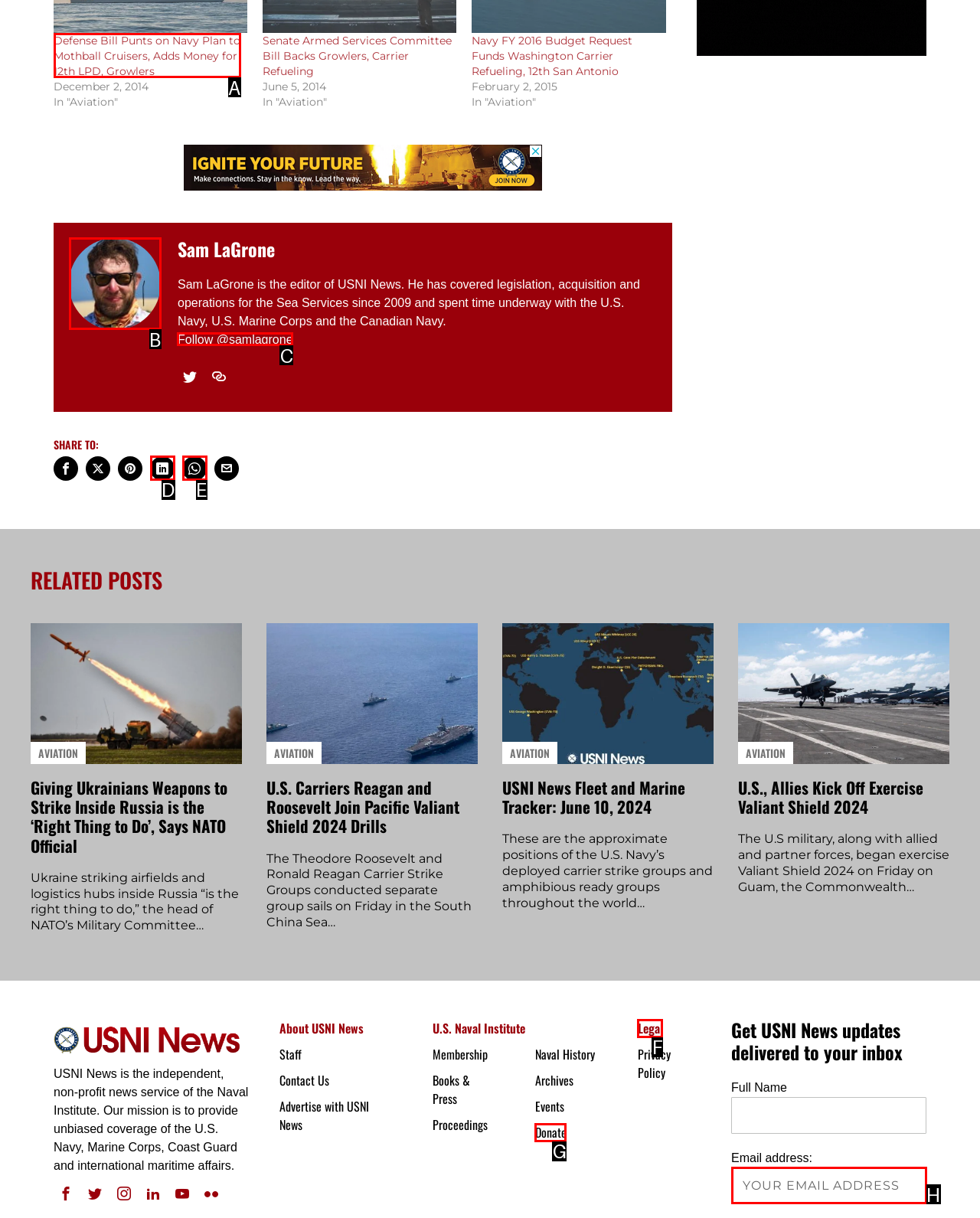Select the correct UI element to click for this task: Follow Sam LaGrone on Twitter.
Answer using the letter from the provided options.

C